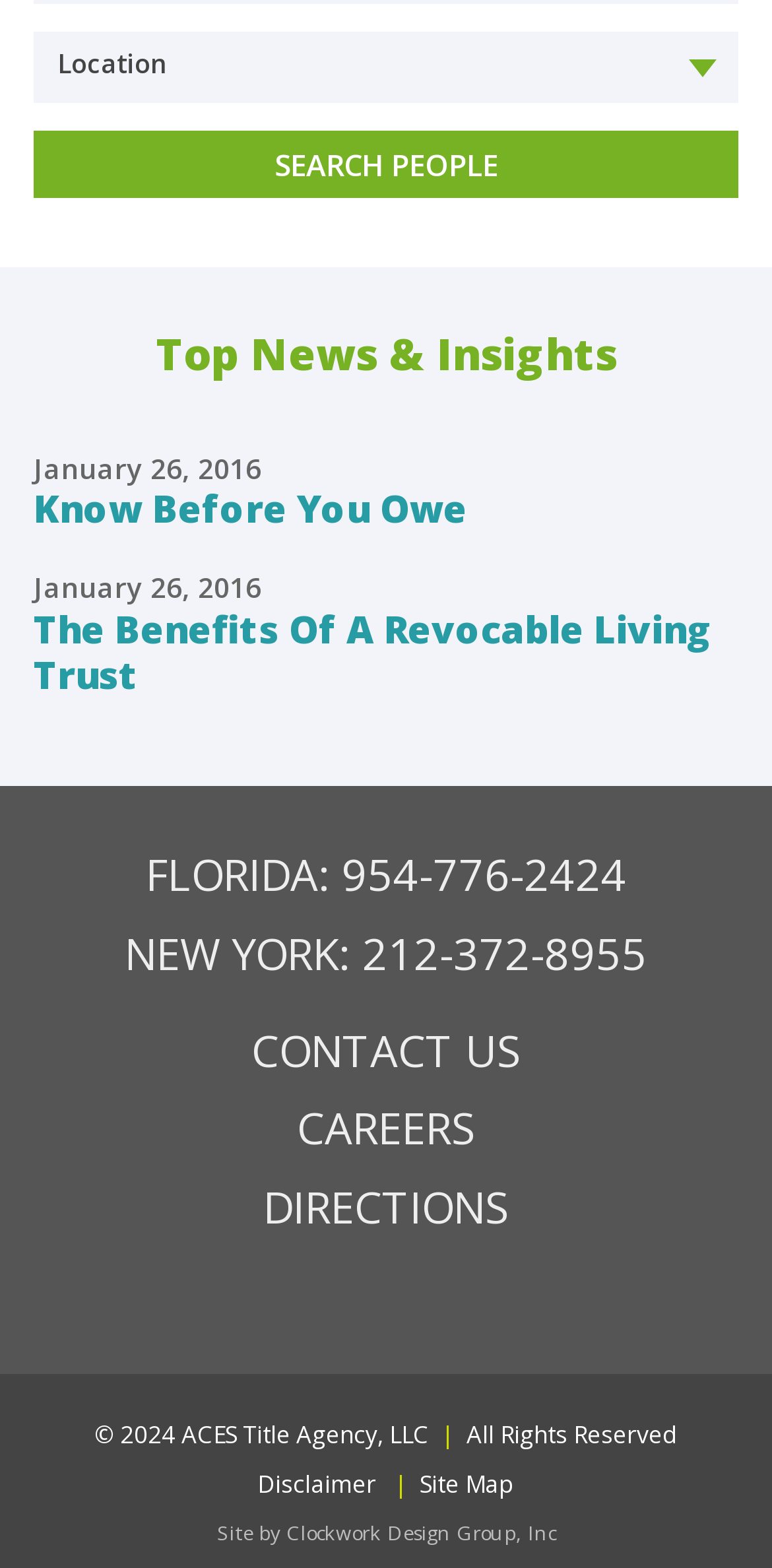What is the title of the first news article?
Look at the image and answer the question using a single word or phrase.

Know Before You Owe